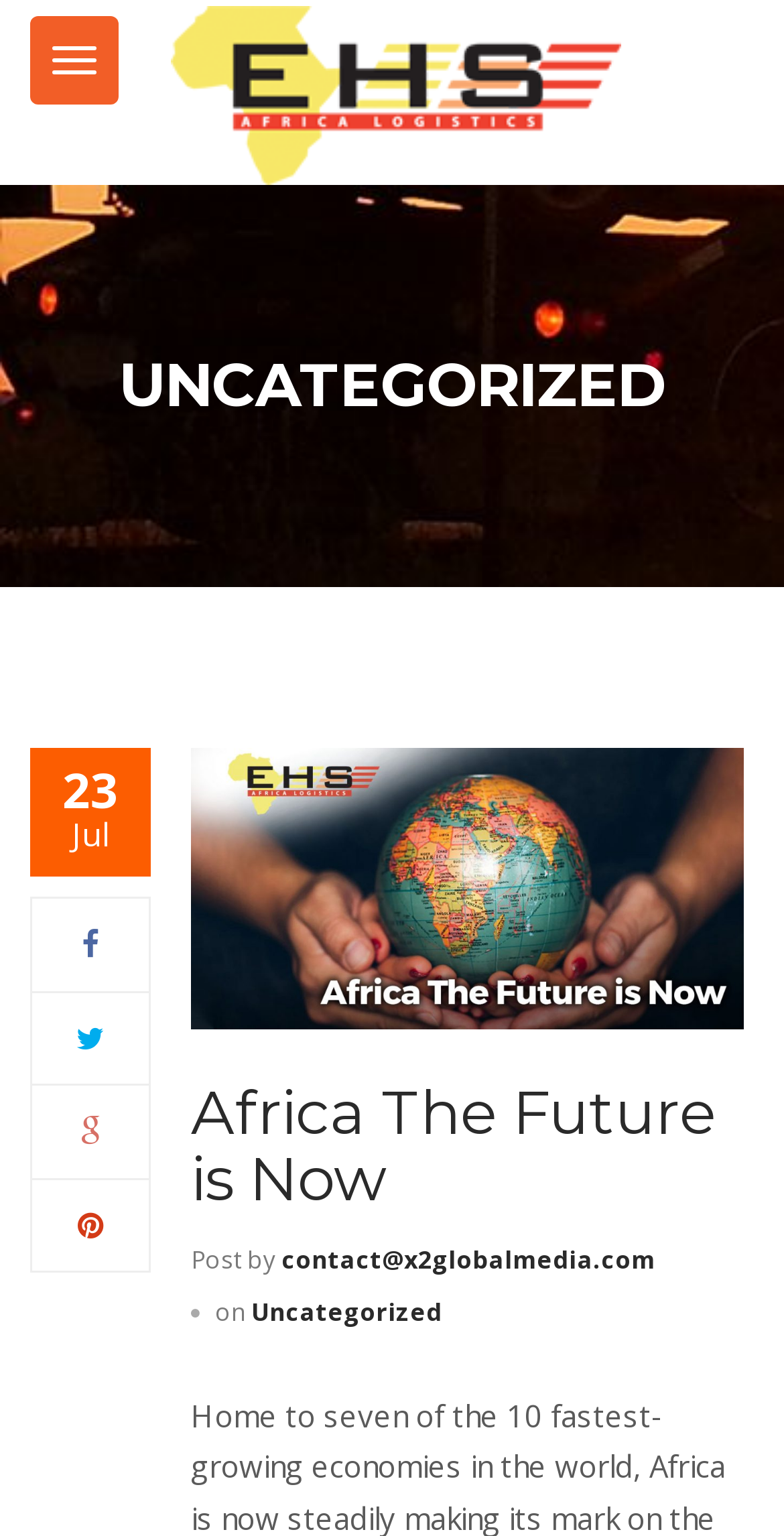How many posts are on this page?
Please provide a single word or phrase as your answer based on the image.

1